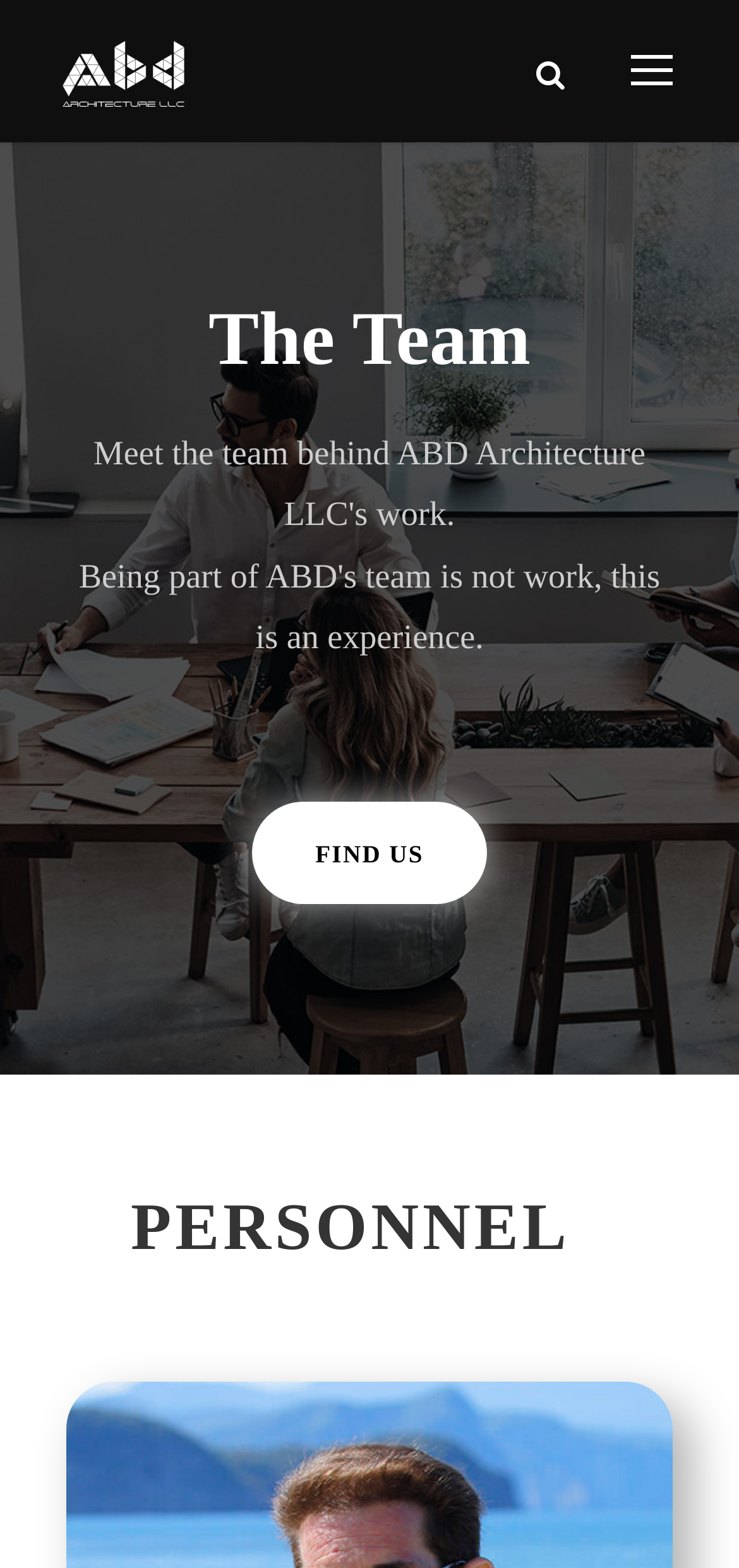Provide a short answer to the following question with just one word or phrase: How many links are on the top row?

2